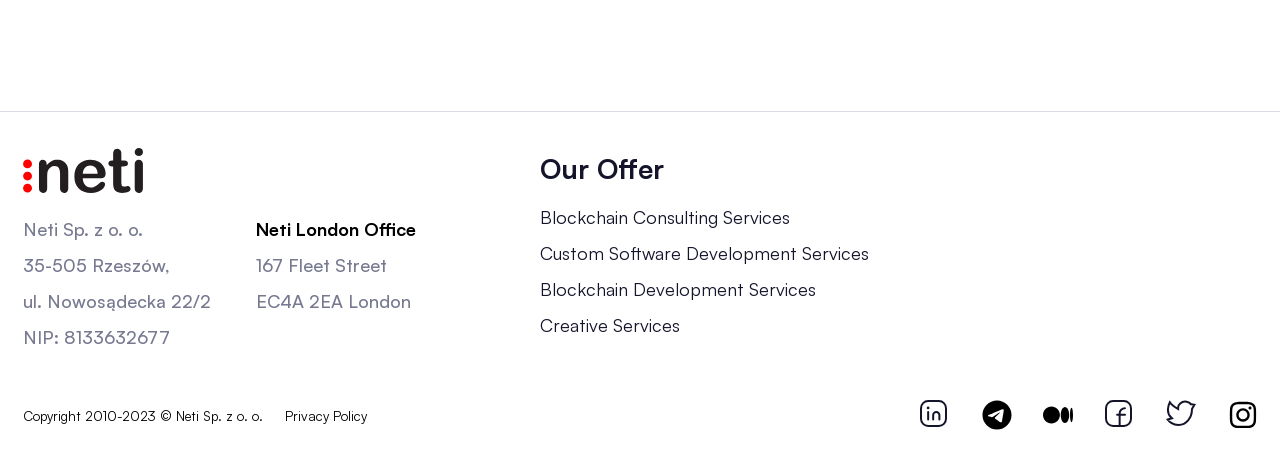Please locate the bounding box coordinates for the element that should be clicked to achieve the following instruction: "Check Neti London Office address". Ensure the coordinates are given as four float numbers between 0 and 1, i.e., [left, top, right, bottom].

[0.2, 0.48, 0.325, 0.528]